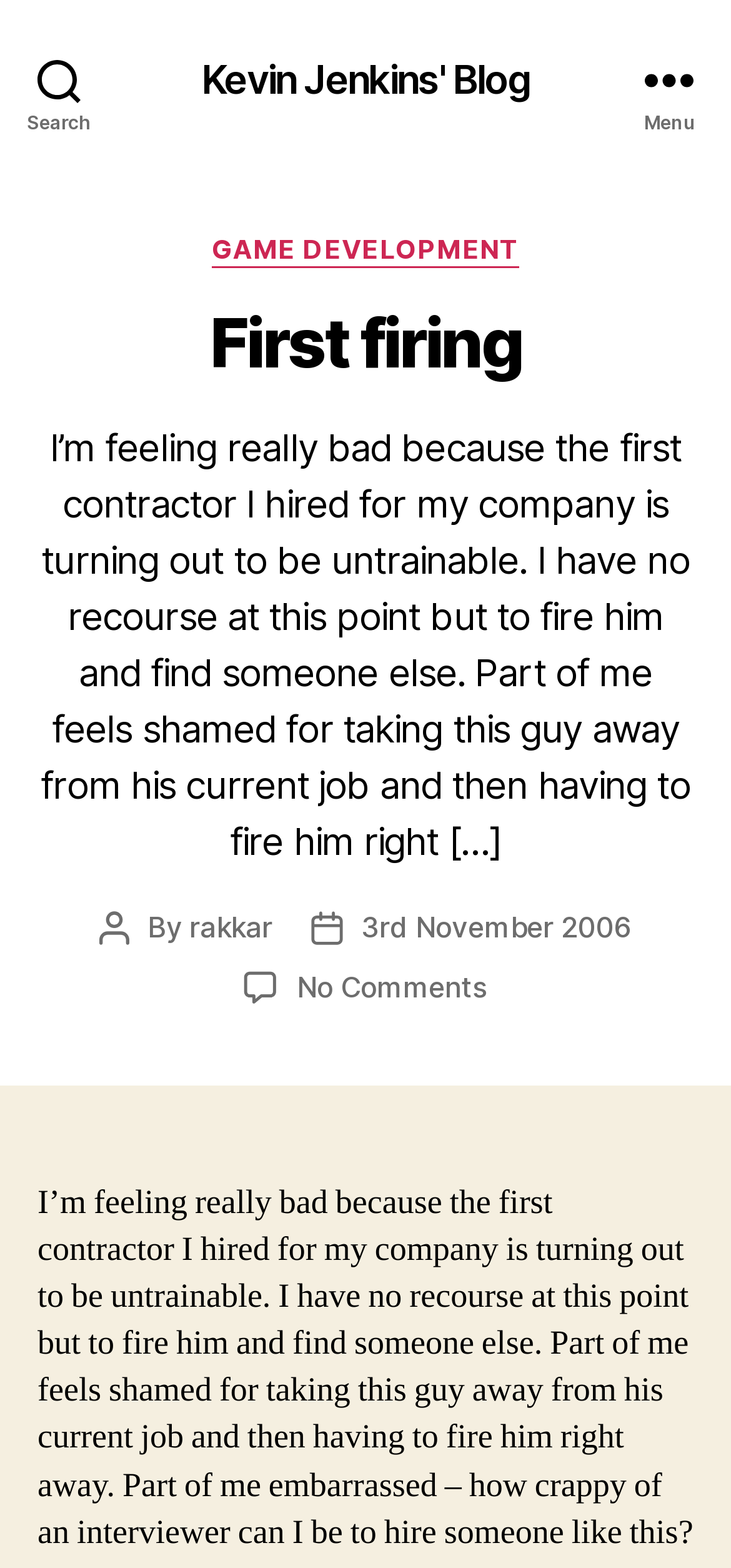Please provide a detailed answer to the question below based on the screenshot: 
What is the blogger's company situation?

The blogger's company situation can be inferred from the blog post content. They mention hiring a contractor who is turning out to be untrainable, and having to fire them, which suggests that the company is in a situation where it needs to hire and fire contractors.